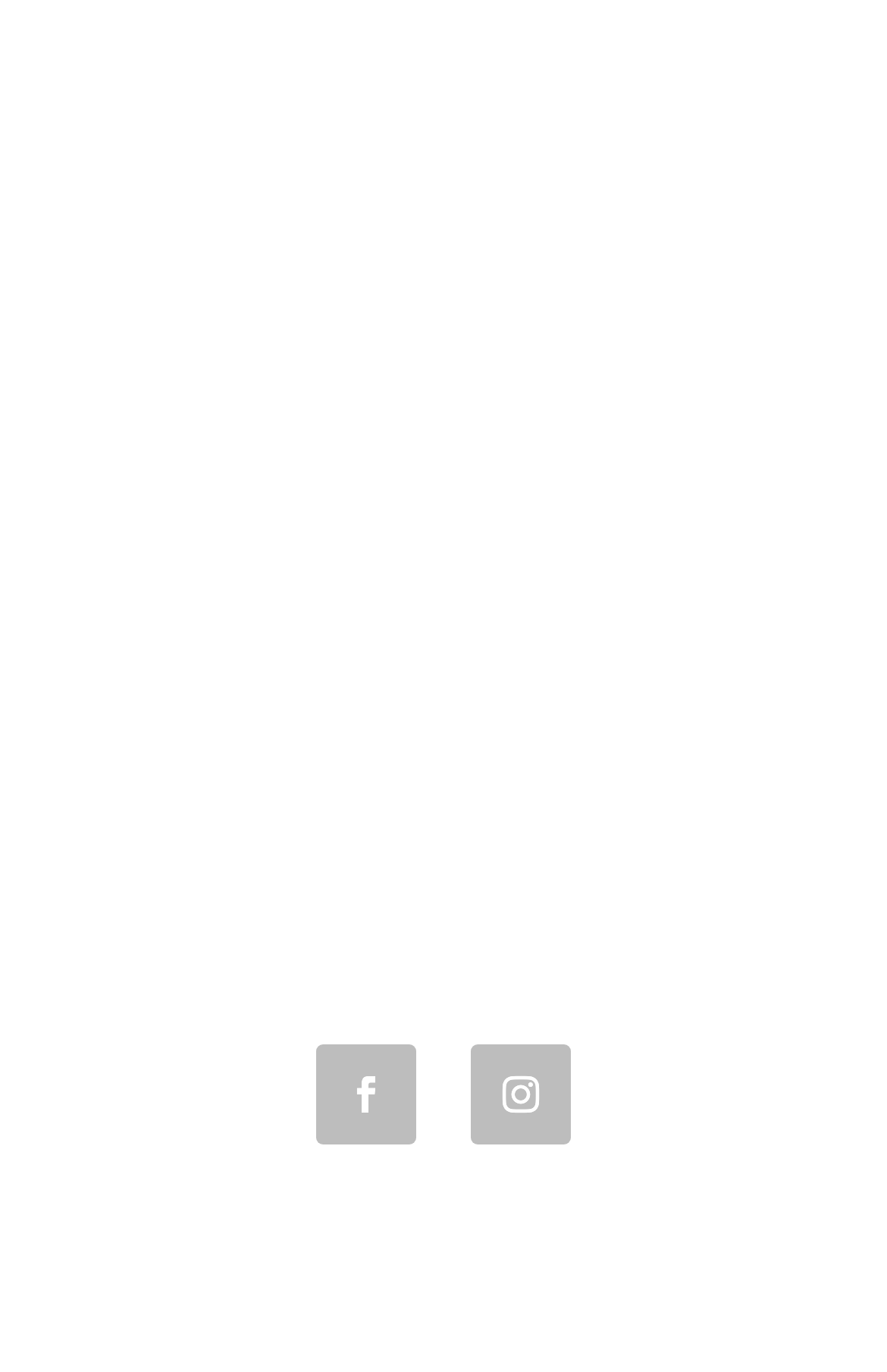What is the email address provided?
Provide a concise answer using a single word or phrase based on the image.

enquiries@bonchocolat.co.uk